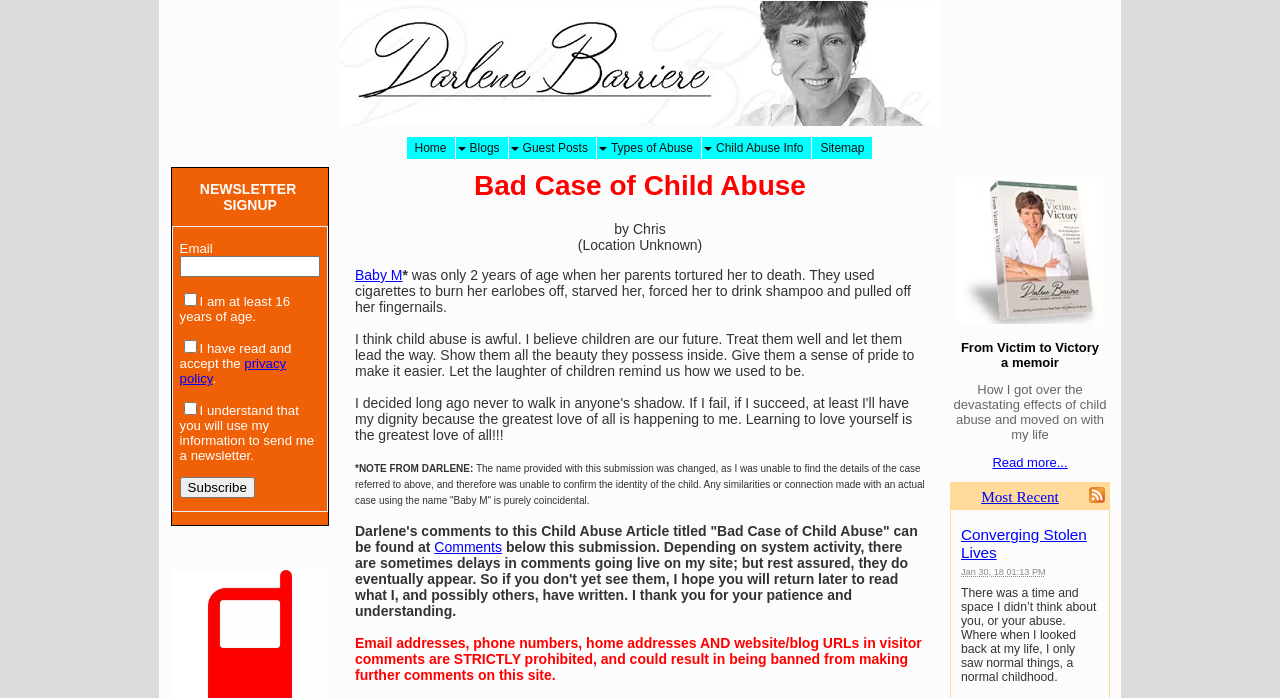Describe all visible elements and their arrangement on the webpage.

This webpage appears to be a blog or article about child abuse, specifically a tragic case of a 2-year-old girl named Baby M who was tortured to death by her parents. The page is divided into several sections.

At the top, there is a navigation menu with links to "Home", "Blogs", "Guest Posts", "Types of Abuse", "Child Abuse Info", and "Sitemap". Below this menu, there is a heading that reads "Bad Case of Child Abuse" followed by the author's name, "Chris", and a location note "(Location Unknown)".

The main content of the page is a disturbing description of Baby M's abuse and death, followed by a quote about the importance of treating children well. There is also a note from the website administrator, Darlene, explaining that the name "Baby M" was changed to protect the identity of the child.

Below this, there is a section with a newsletter signup form, where visitors can enter their email address and agree to terms and conditions to receive a newsletter. There is also a link to a privacy policy.

On the right side of the page, there is a section promoting an e-book titled "From Victim to Victory", a memoir about overcoming child abuse. There is an image of the e-book cover, a brief description, and a link to read more.

Further down, there are headings for "Most Recent" and "Converging Stolen Lives", which appear to be links to other articles or blog posts on the website. There is also an image of an RSS icon and a date stamp "Jan 30, 18 01:13 PM" next to the "Converging Stolen Lives" heading.